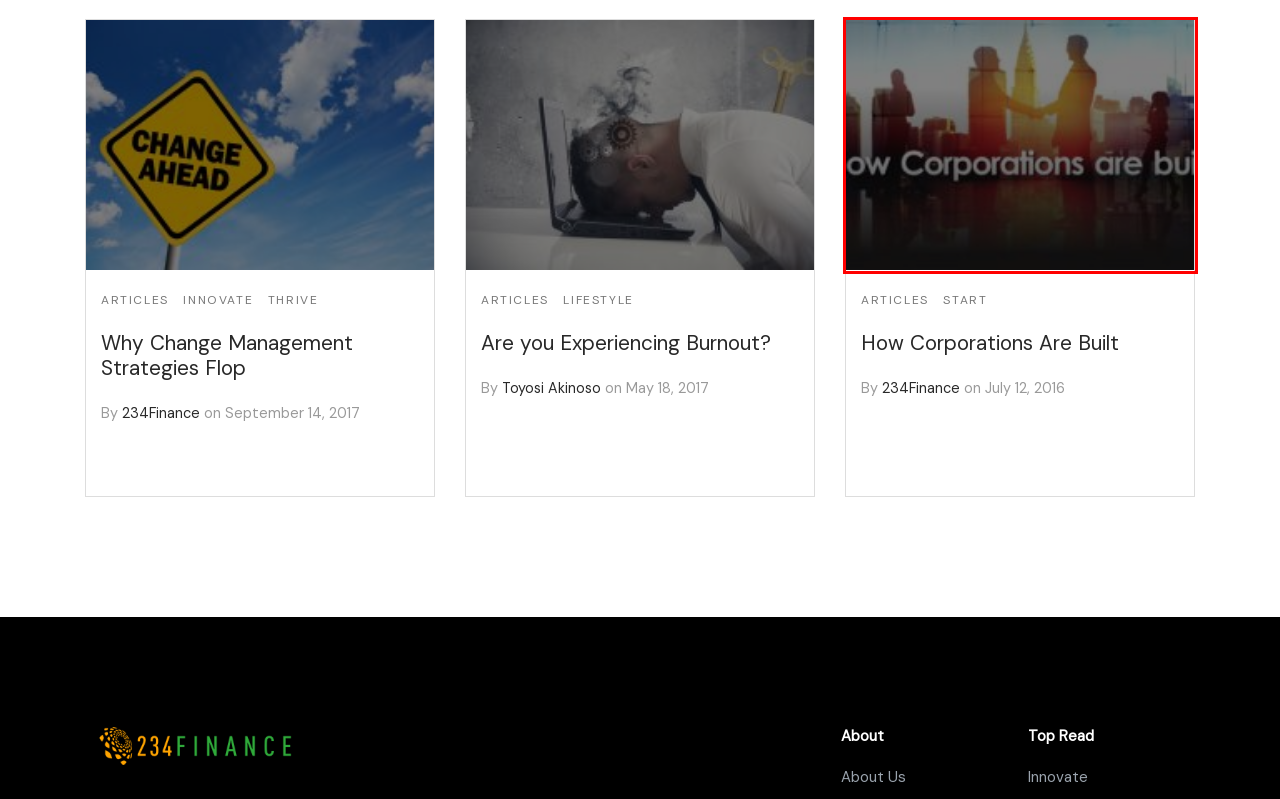Look at the screenshot of a webpage that includes a red bounding box around a UI element. Select the most appropriate webpage description that matches the page seen after clicking the highlighted element. Here are the candidates:
A. Interviews Archives - 234Finance
B. Other Archives - 234Finance
C. Are you Experiencing Burnout? - 234Finance
D. How Corporations Are Built - 234Finance
E. Why Change Management Strategies Flop - 234Finance
F. Innovate Archives - 234Finance
G. Start Archives - 234Finance
H. Social Entrepreneurship Archives - 234Finance

D